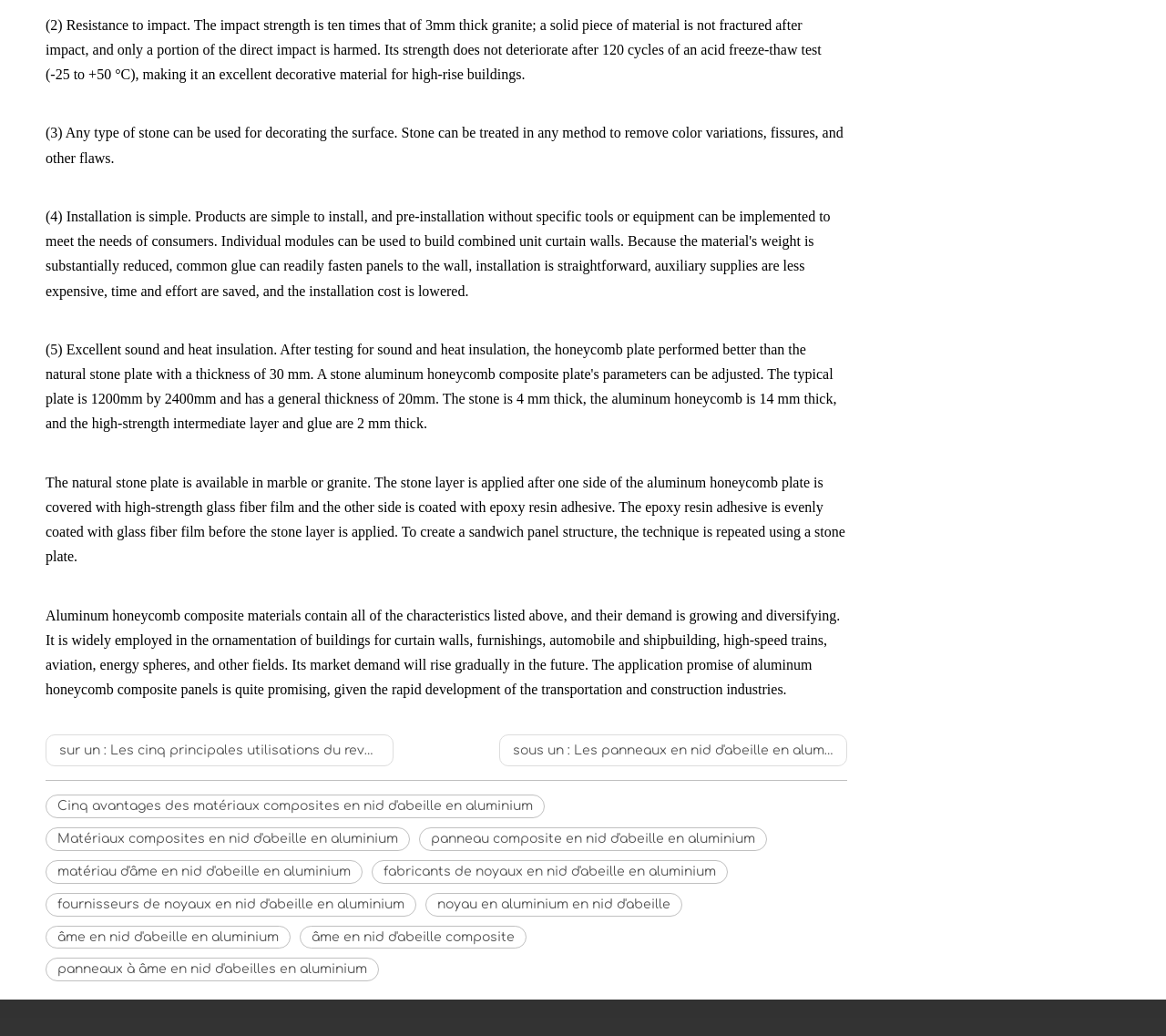Show the bounding box coordinates for the element that needs to be clicked to execute the following instruction: "Read about the five main uses of aluminum honeycomb coating". Provide the coordinates in the form of four float numbers between 0 and 1, i.e., [left, top, right, bottom].

[0.039, 0.708, 0.338, 0.74]